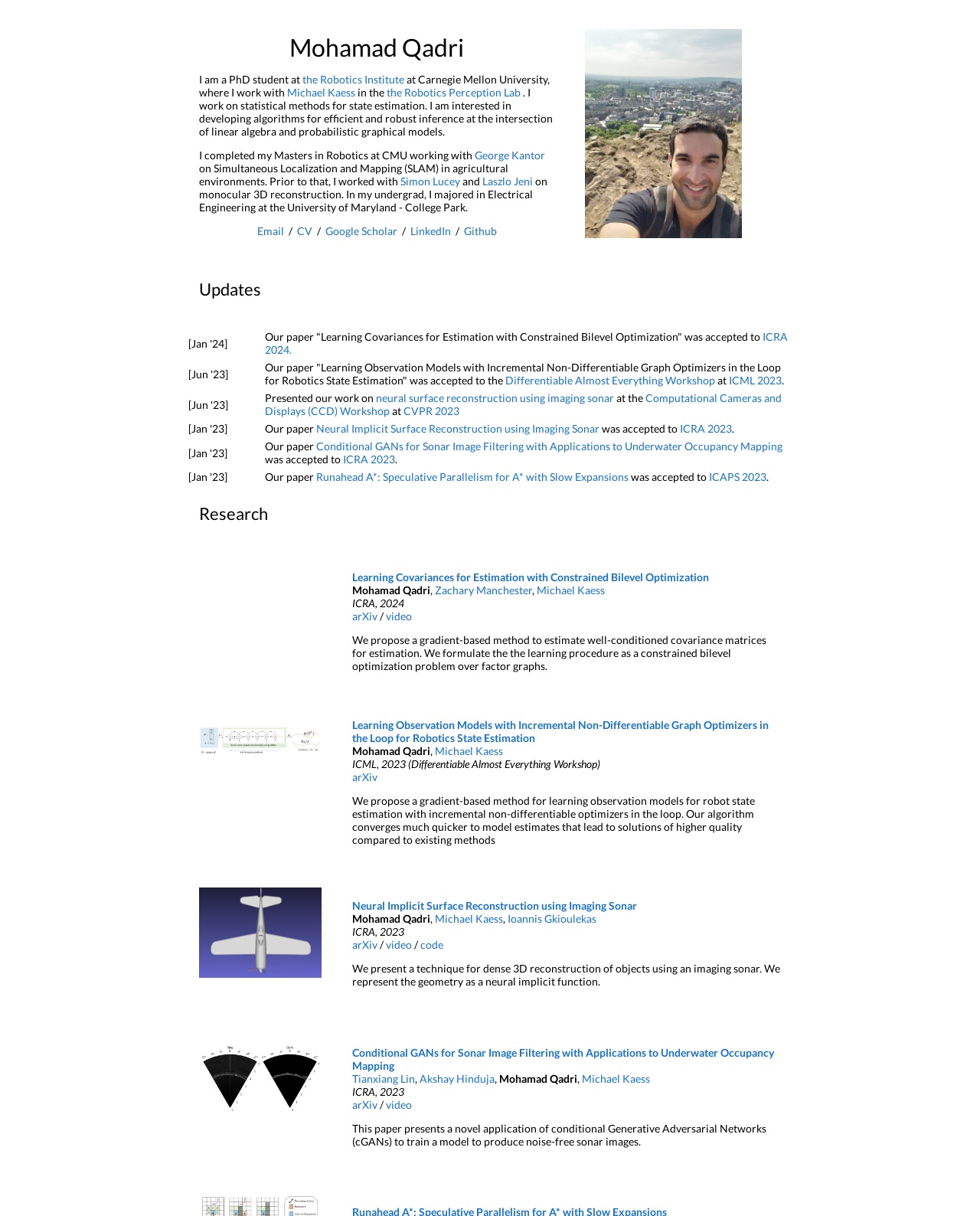Predict the bounding box of the UI element based on the description: "the Robotics Institute". The coordinates should be four float numbers between 0 and 1, formatted as [left, top, right, bottom].

[0.309, 0.06, 0.415, 0.071]